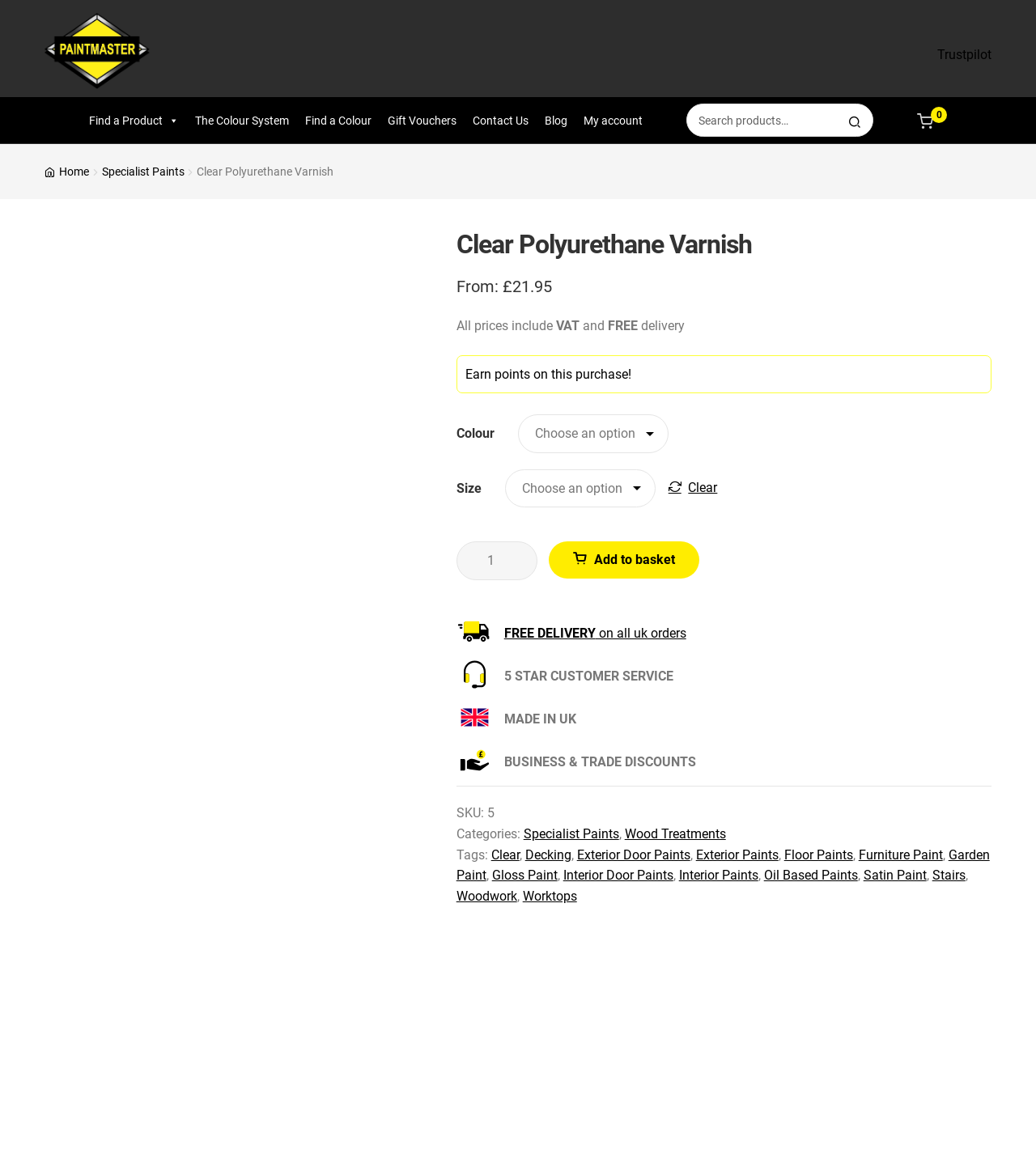Given the description of the UI element: "Add to basket", predict the bounding box coordinates in the form of [left, top, right, bottom], with each value being a float between 0 and 1.

[0.529, 0.466, 0.675, 0.498]